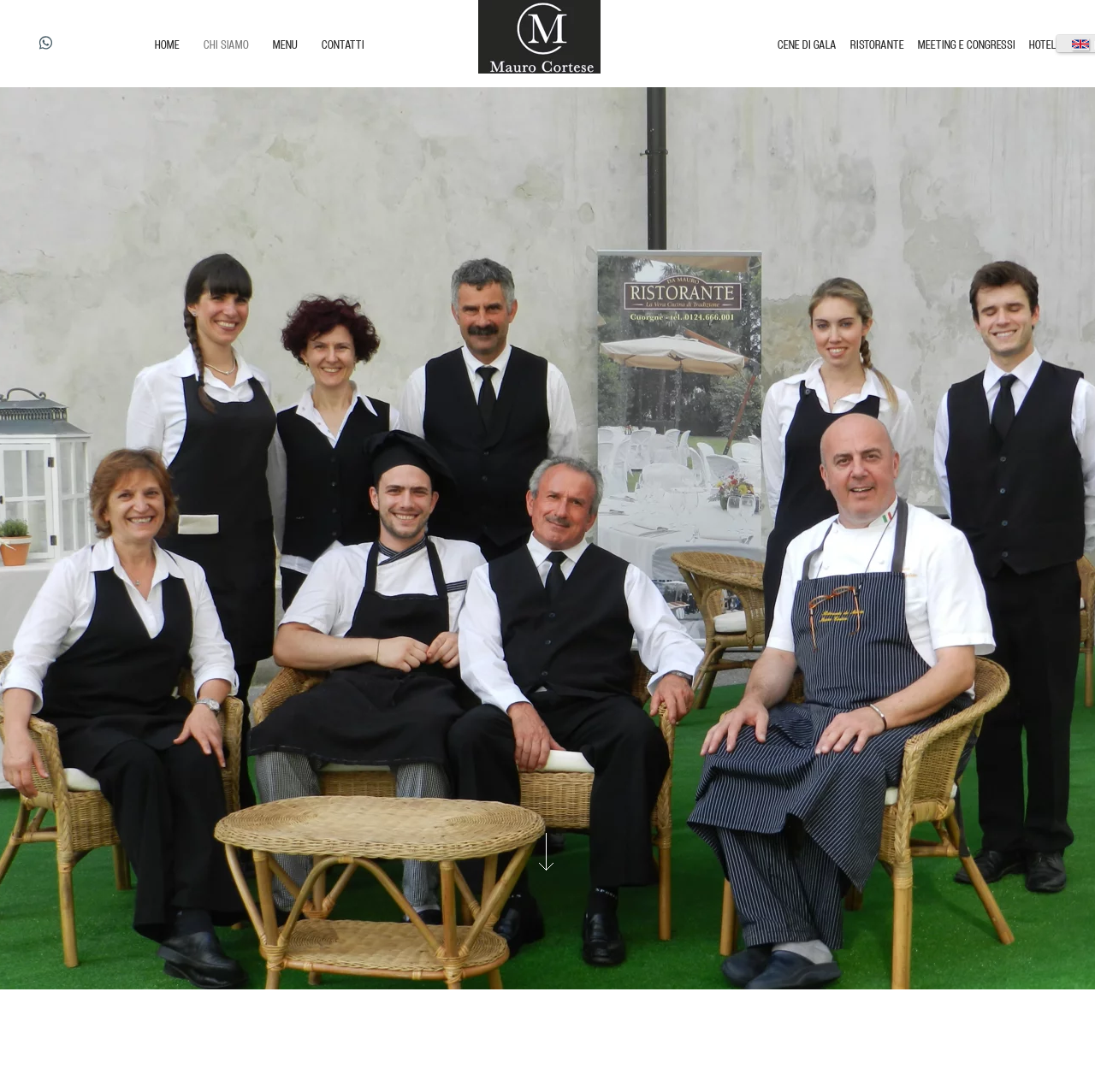Kindly determine the bounding box coordinates for the clickable area to achieve the given instruction: "visit hotel page".

[0.94, 0.027, 0.965, 0.055]